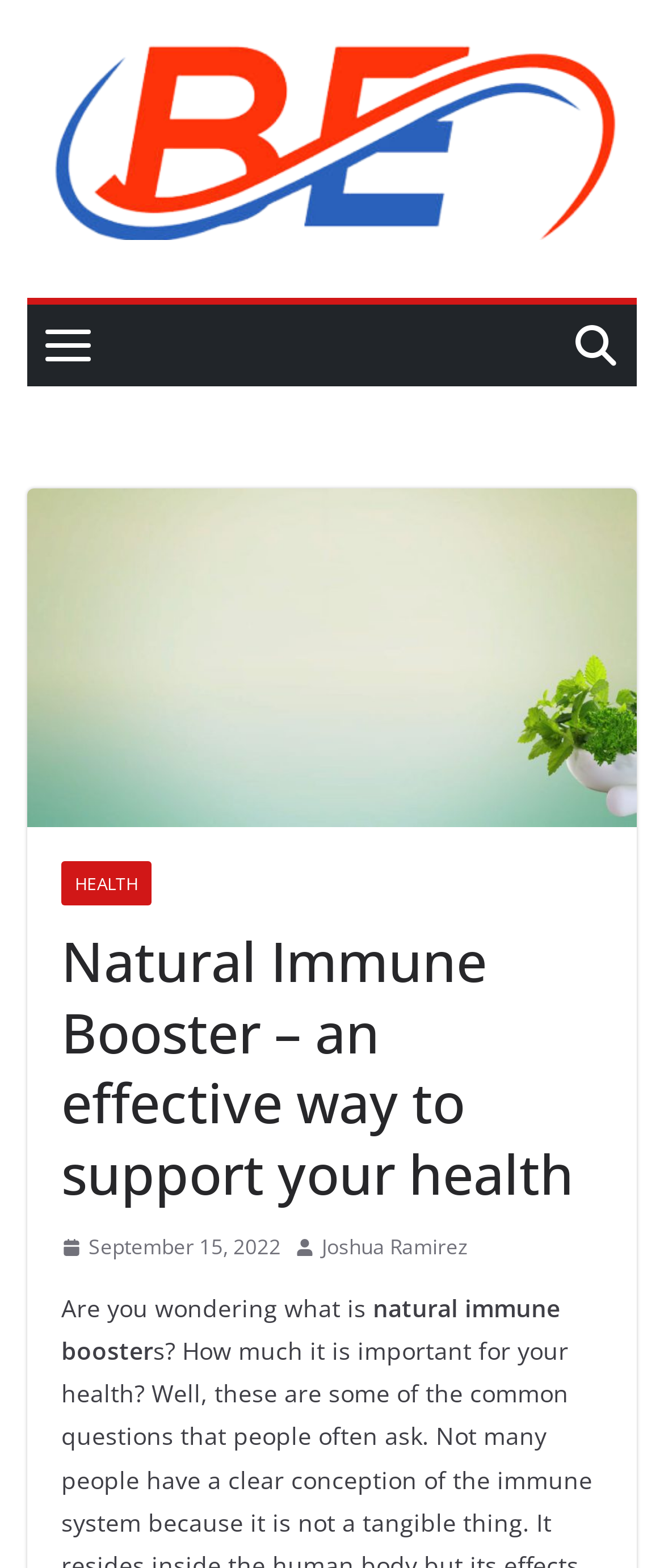Provide a one-word or short-phrase answer to the question:
Who is the author of the article?

Joshua Ramirez